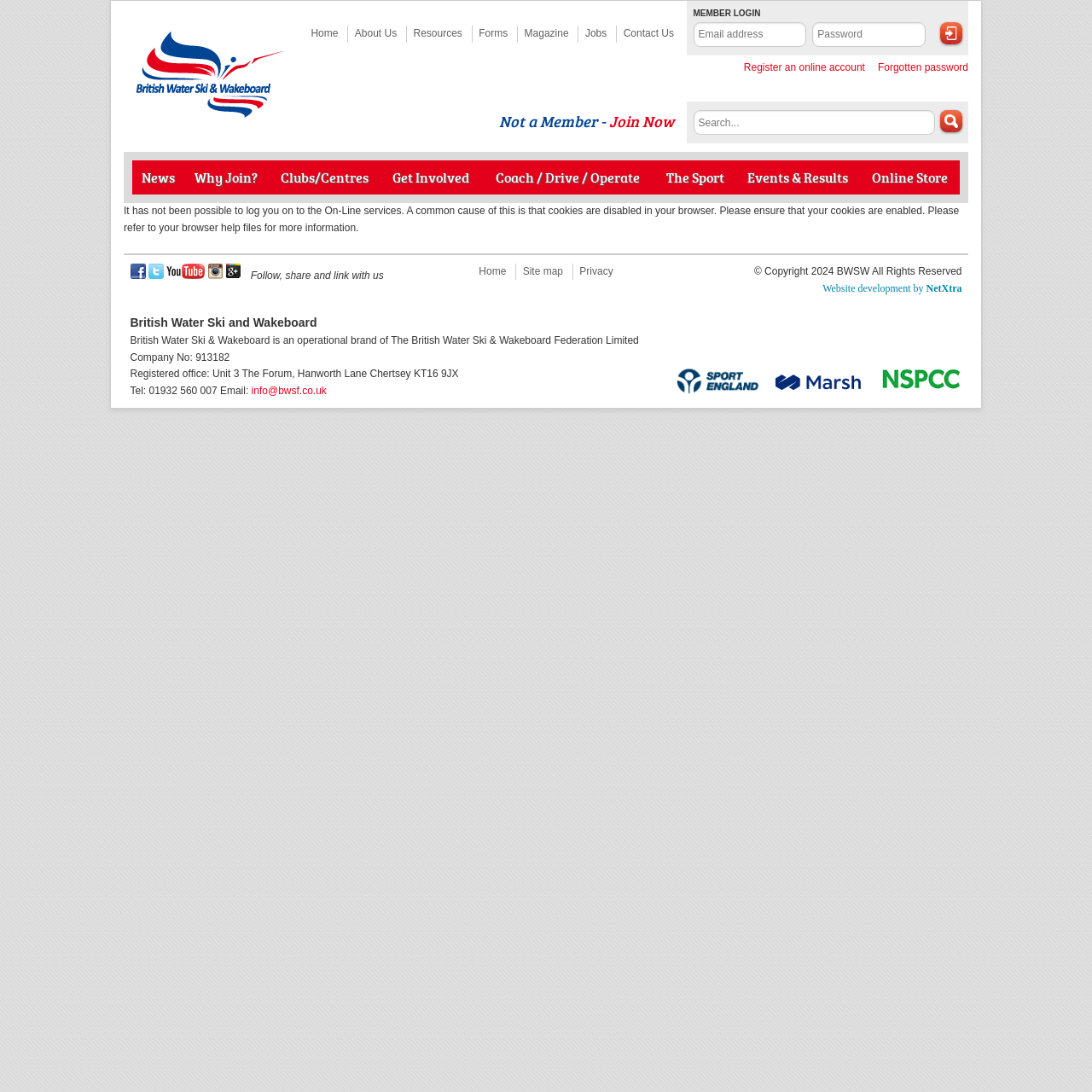Provide a comprehensive description of the webpage.

The webpage is titled "Untitled page - British Water Ski and Wakeboard" and appears to be the homepage of the British Water Ski and Wakeboard organization. At the top left, there is a "Home" link accompanied by a small image. To the right of this, there is a group of links including "About Us", "Resources", "Forms", "Magazine", "Jobs", and "Contact Us".

Below this, there is a member login section with two text boxes and a "Login" button. To the right of this, there are links to "Forgotten password" and "Register an online account". 

Further down, there is a search bar with a "Keywords" label and a "search" button. Below this, there is a message stating that it has not been possible to log the user on to the online services, likely due to cookies being disabled in the browser.

The main content of the page is organized into a table with several links, including "News", "Why Join?", "Clubs/Centres", "Get Involved", "Coach / Drive / Operate", "The Sport", "Events & Results", and "Online Store".

At the bottom of the page, there are several links, including "Home", "Site map", "Privacy", and some social media links. There are also links to partner organizations, including Sport England, Bluefin Sport, and NSPCC, each accompanied by a small image.

Finally, there is a copyright notice and some information about the website development company, NetXtra. The page also includes the organization's contact information, including address, phone number, and email.